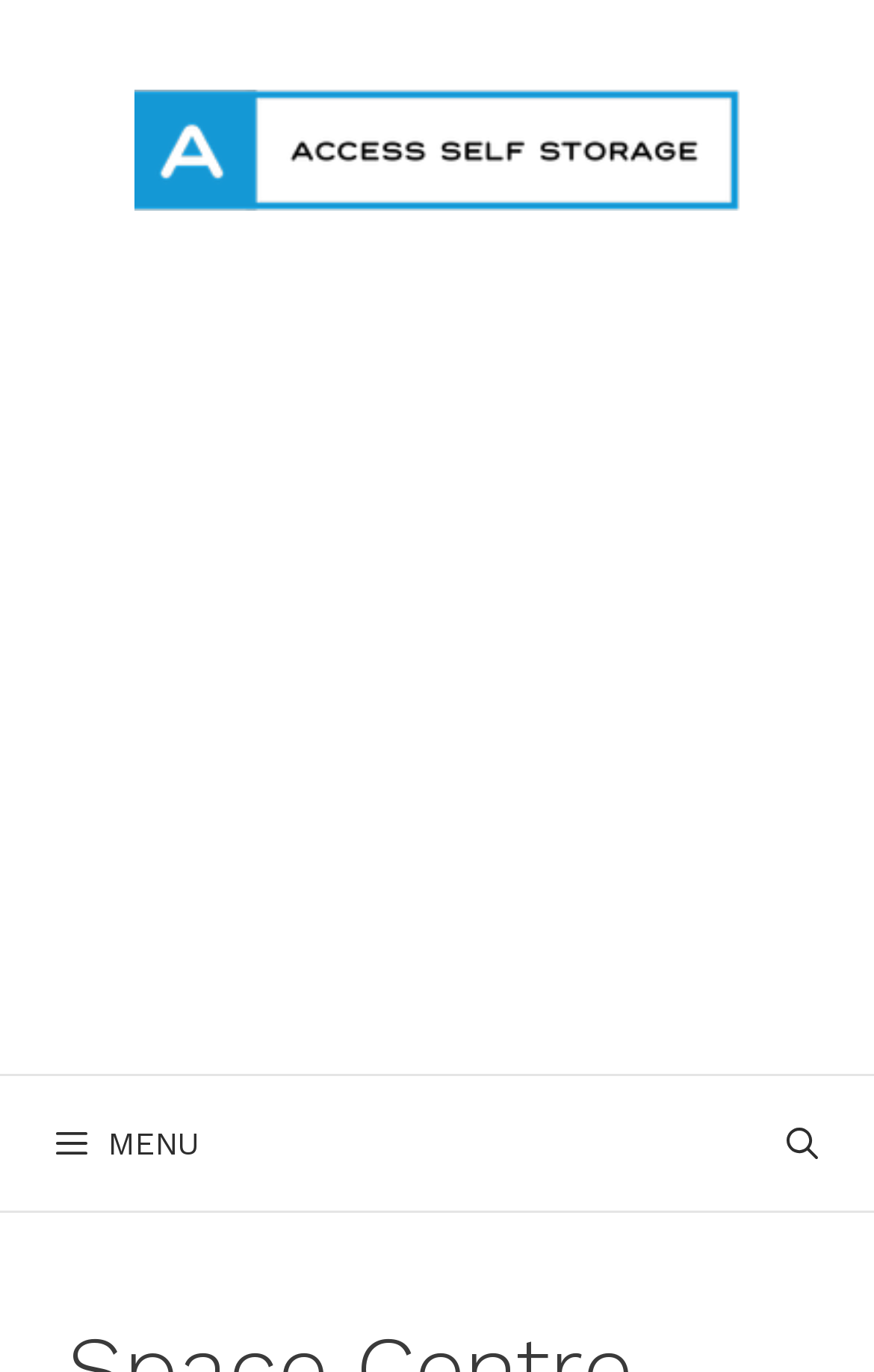Show the bounding box coordinates for the HTML element described as: "aria-label="Open Search Bar"".

[0.836, 0.784, 1.0, 0.882]